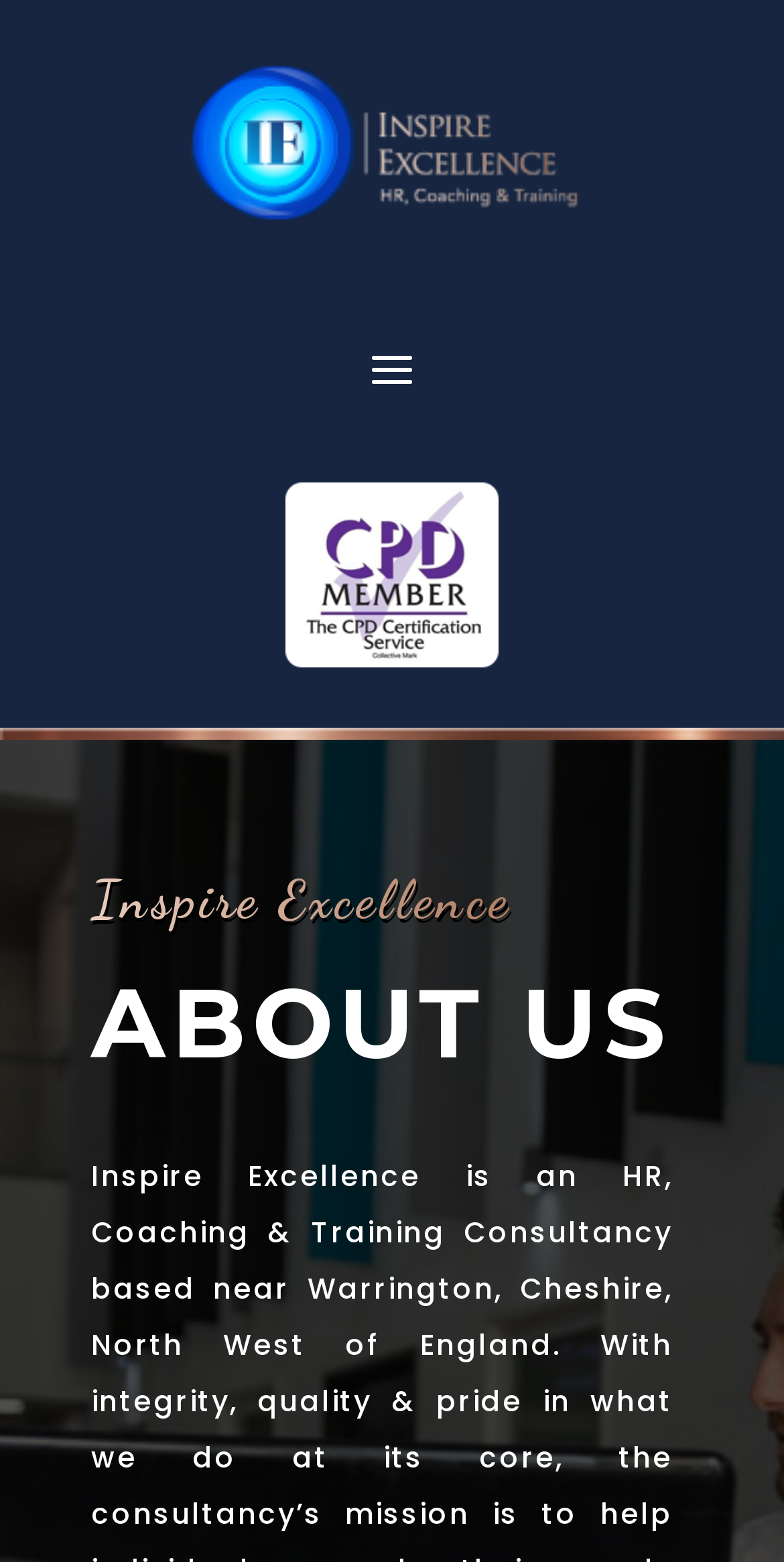Give a concise answer using one word or a phrase to the following question:
What is the position of the company name on the page?

Top